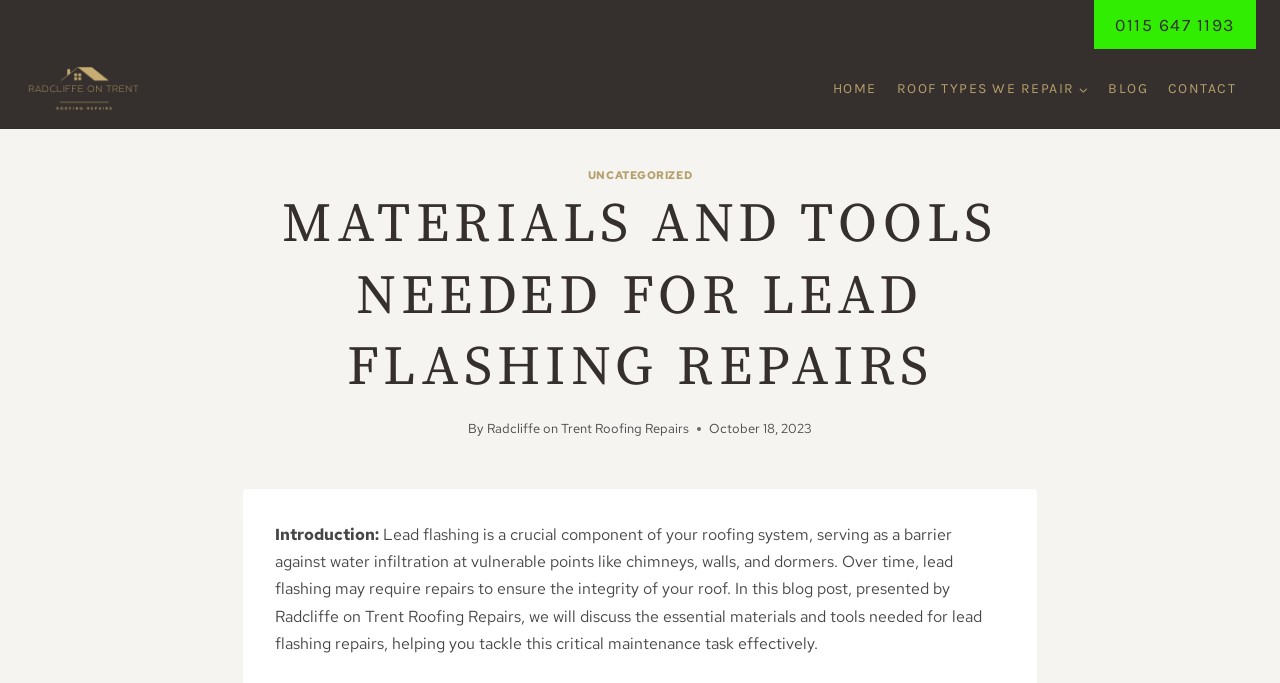What is the main topic of the blog post?
Using the image, respond with a single word or phrase.

Materials and tools needed for lead flashing repairs